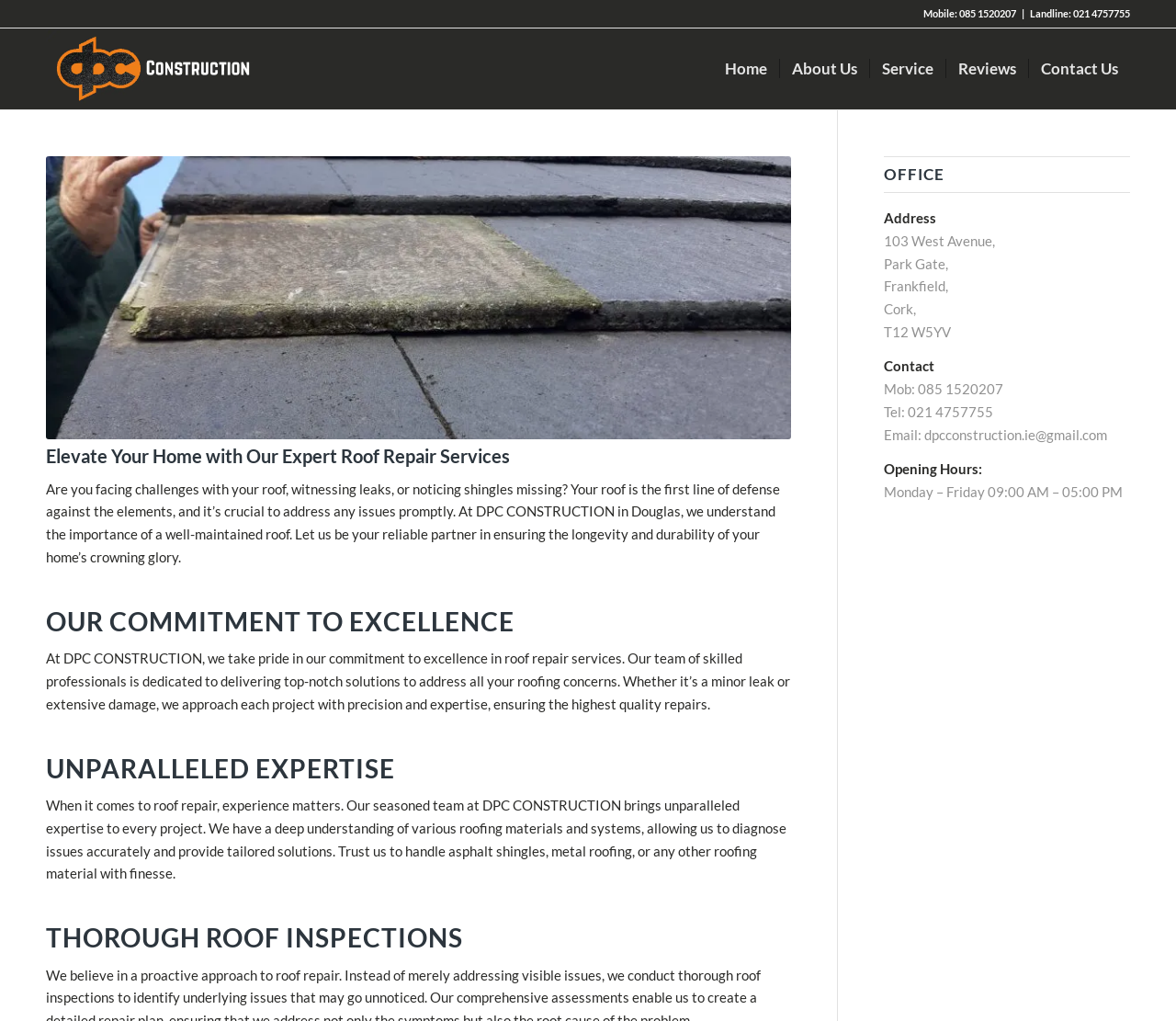Please answer the following question using a single word or phrase: 
What is the address of the office?

103 West Avenue, Park Gate, Frankfield, Cork, T12 W5YV